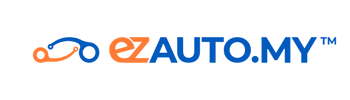Generate a detailed caption that describes the image.

The image features the logo of ezAUTO.MY, a platform focused on car maintenance and roadworthiness. The logo showcases a stylized graphic of a car in blue and orange, reflecting the company's dedication to promoting vehicle safety and maintenance. It integrates the name "ezAUTO.MY" prominently in a bold blue font, accompanied by the trademark symbol, indicating its established brand identity. This visual representation aligns with the overarching theme of understanding the importance of car upkeep to ensure safety on the road.